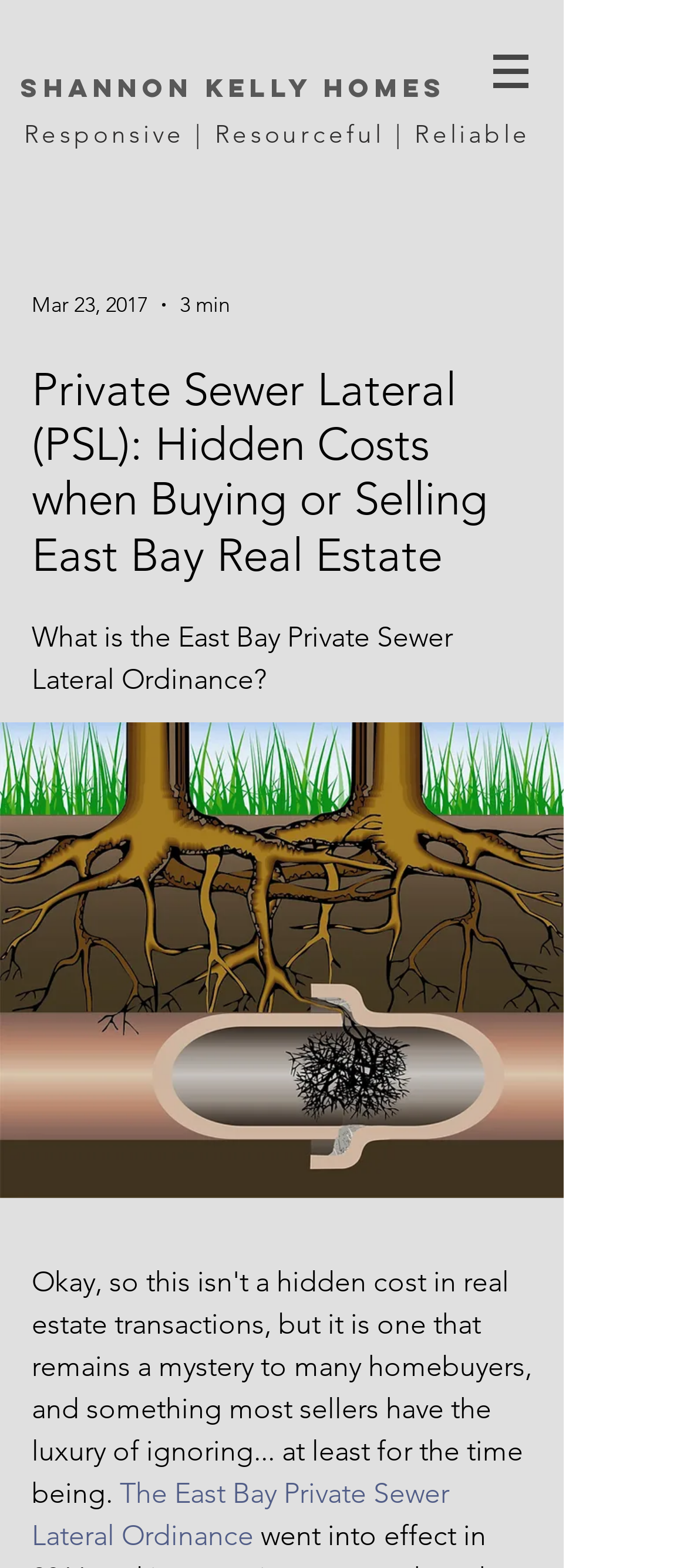What is the topic of the main article?
Using the image as a reference, give an elaborate response to the question.

The topic of the main article can be found in the main heading element, which says 'Private Sewer Lateral (PSL): Hidden Costs when Buying or Selling East Bay Real Estate'.